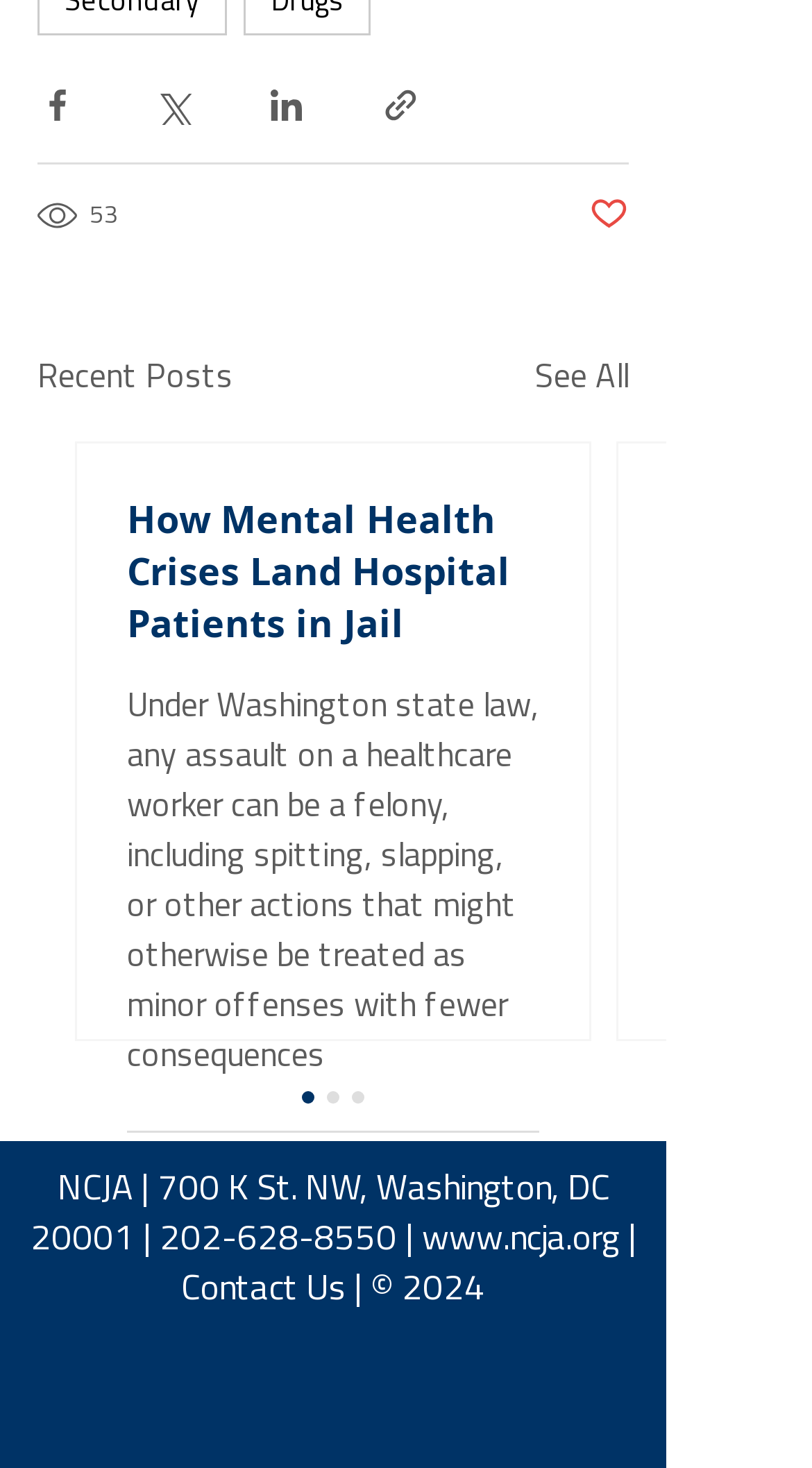Extract the bounding box coordinates of the UI element described: "2 de janeiro de 2024". Provide the coordinates in the format [left, top, right, bottom] with values ranging from 0 to 1.

None